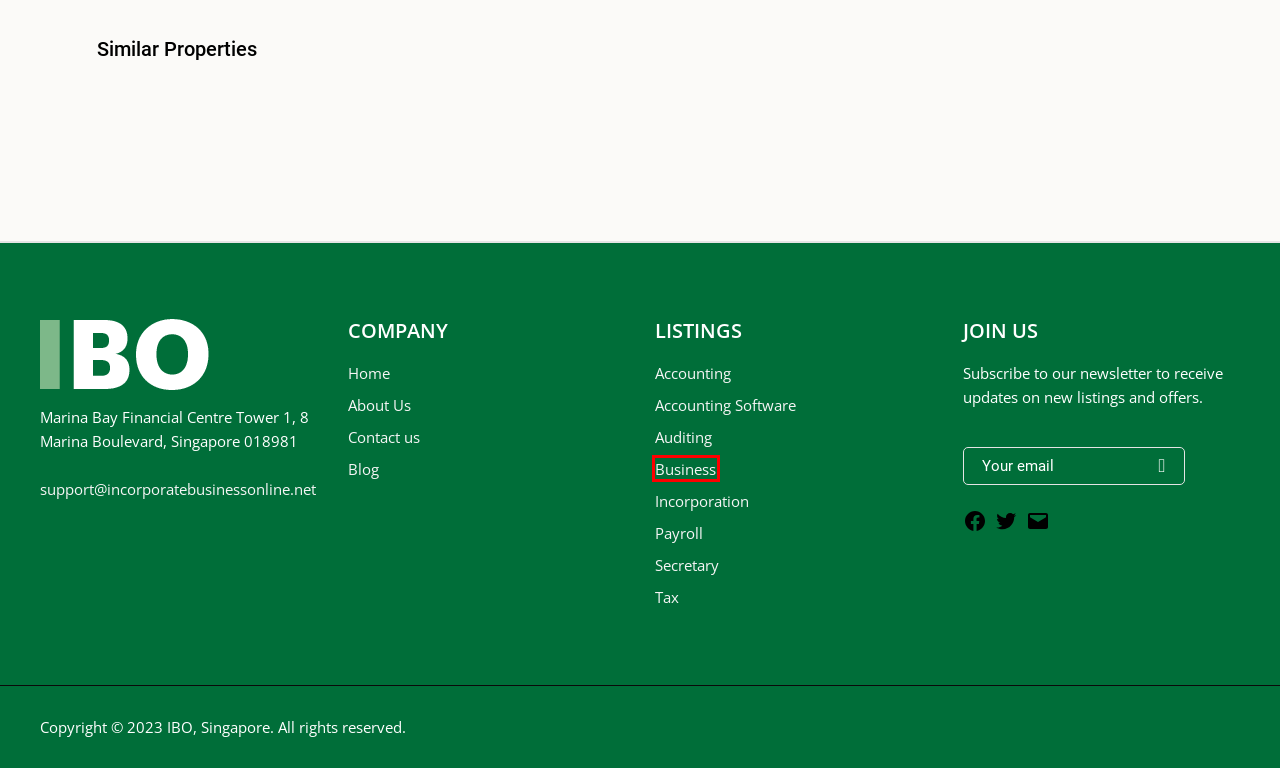You have a screenshot of a webpage with a red bounding box highlighting a UI element. Your task is to select the best webpage description that corresponds to the new webpage after clicking the element. Here are the descriptions:
A. List of Registered Companies in Singapore - IBO
B. Tax Advisor Companies List - IBO
C. Top Business Solution Firms in Singapore - 2023 Reviews | IBO
D. List of Top Secretary Firms in Singapore - 2023 Reviews | IBO
E. List of Top Payroll Firms in Singapore - 2023 Reviews | IBO
F. Contact us - IBO
G. List of Top Auditing Firms in Singapore - 2023 Reviews | IBO
H. Top Accounting Firms in Singapore - Prices & Reviews - IBO

C